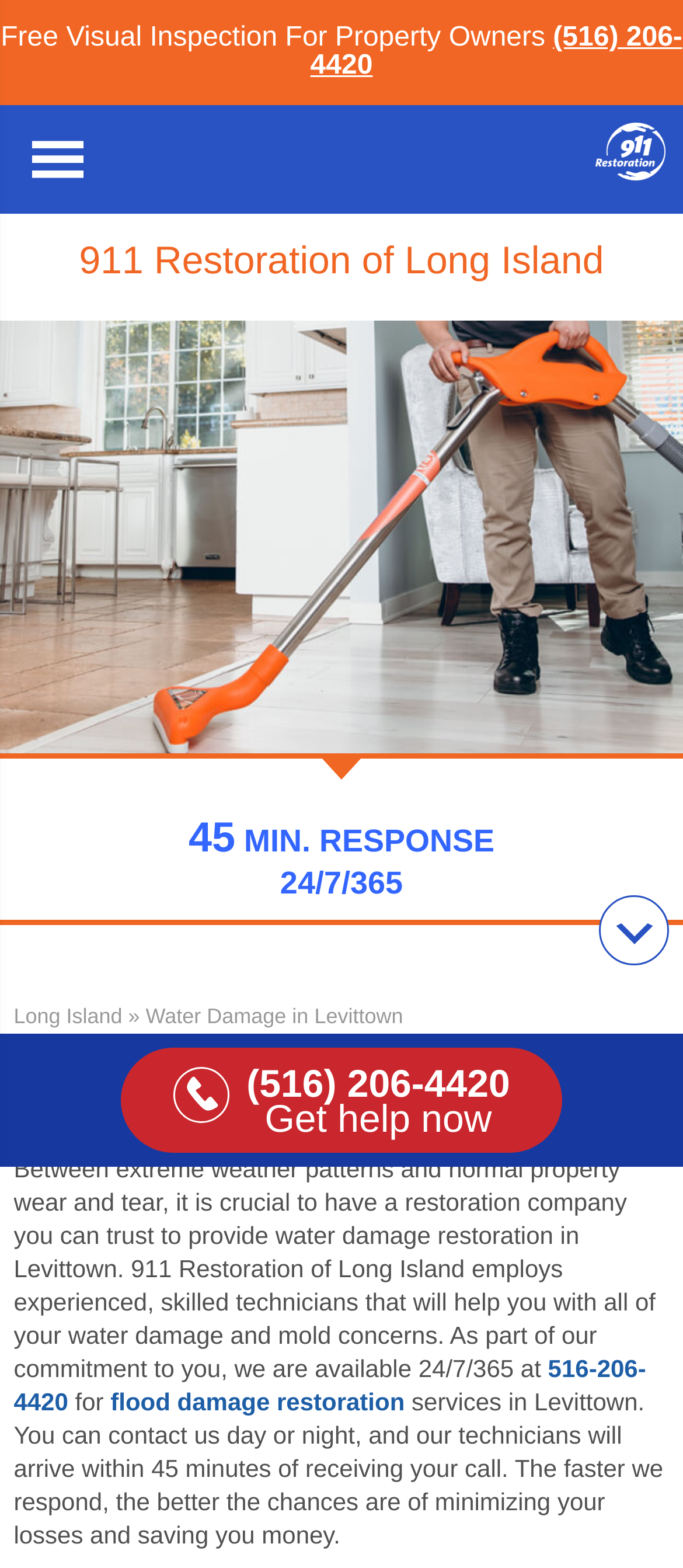Based on the image, provide a detailed and complete answer to the question: 
What is the location served by 911 Restoration of Long Island?

I found the location by looking at the link element with the text 'Long Island' and also the heading element with the text 'Water Damage in Levittown' which suggests that the company serves the Long Island area.